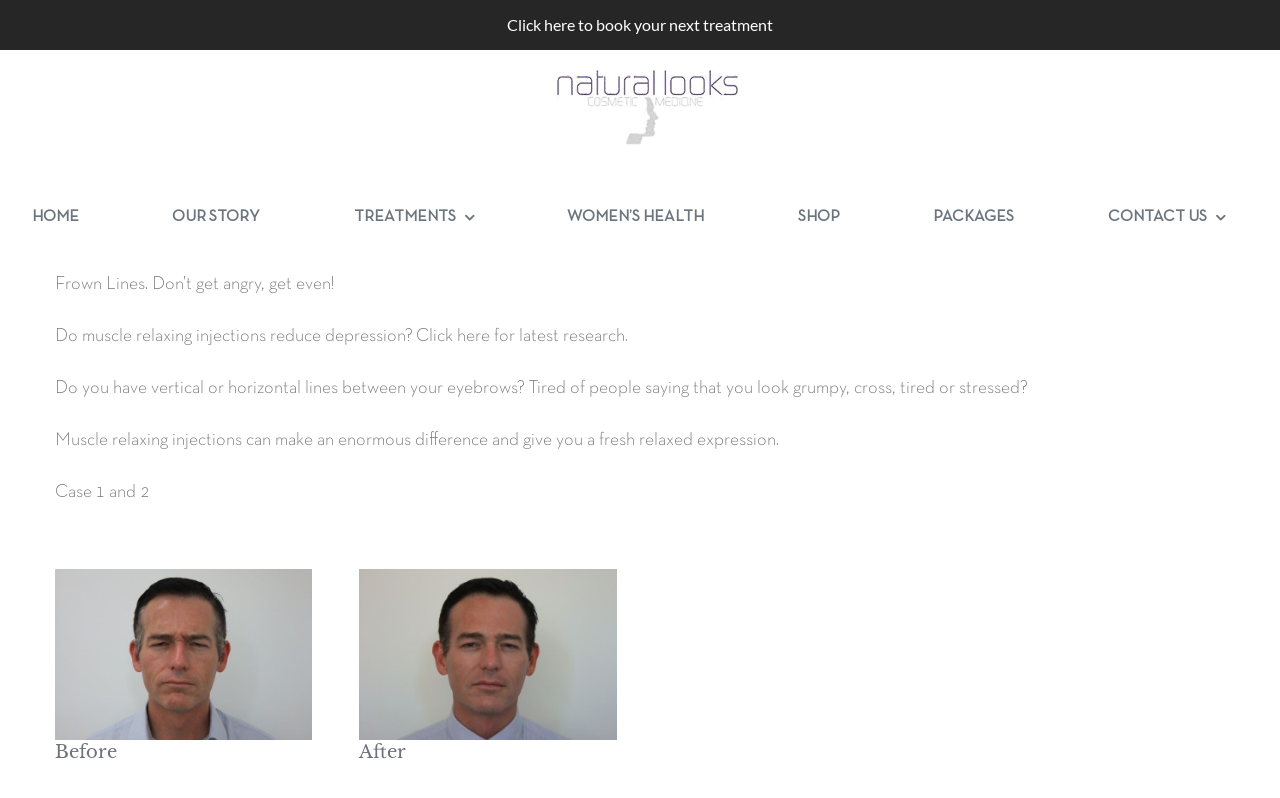What is the topic of the text on the webpage?
Please answer the question with a single word or phrase, referencing the image.

Frown Lines treatment